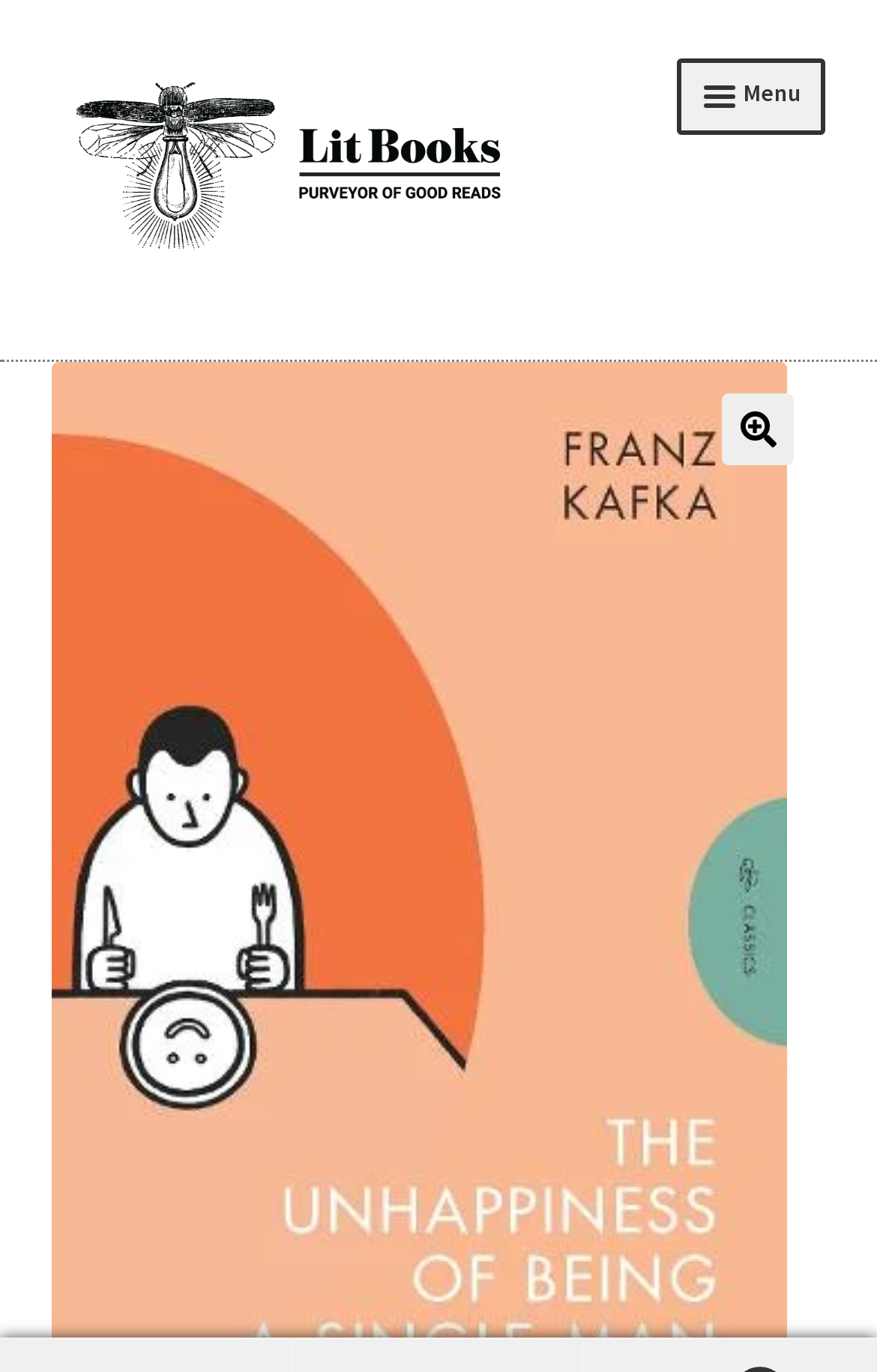Can you identify the bounding box coordinates of the clickable region needed to carry out this instruction: 'open primary navigation'? The coordinates should be four float numbers within the range of 0 to 1, stated as [left, top, right, bottom].

[0.771, 0.042, 0.942, 0.098]